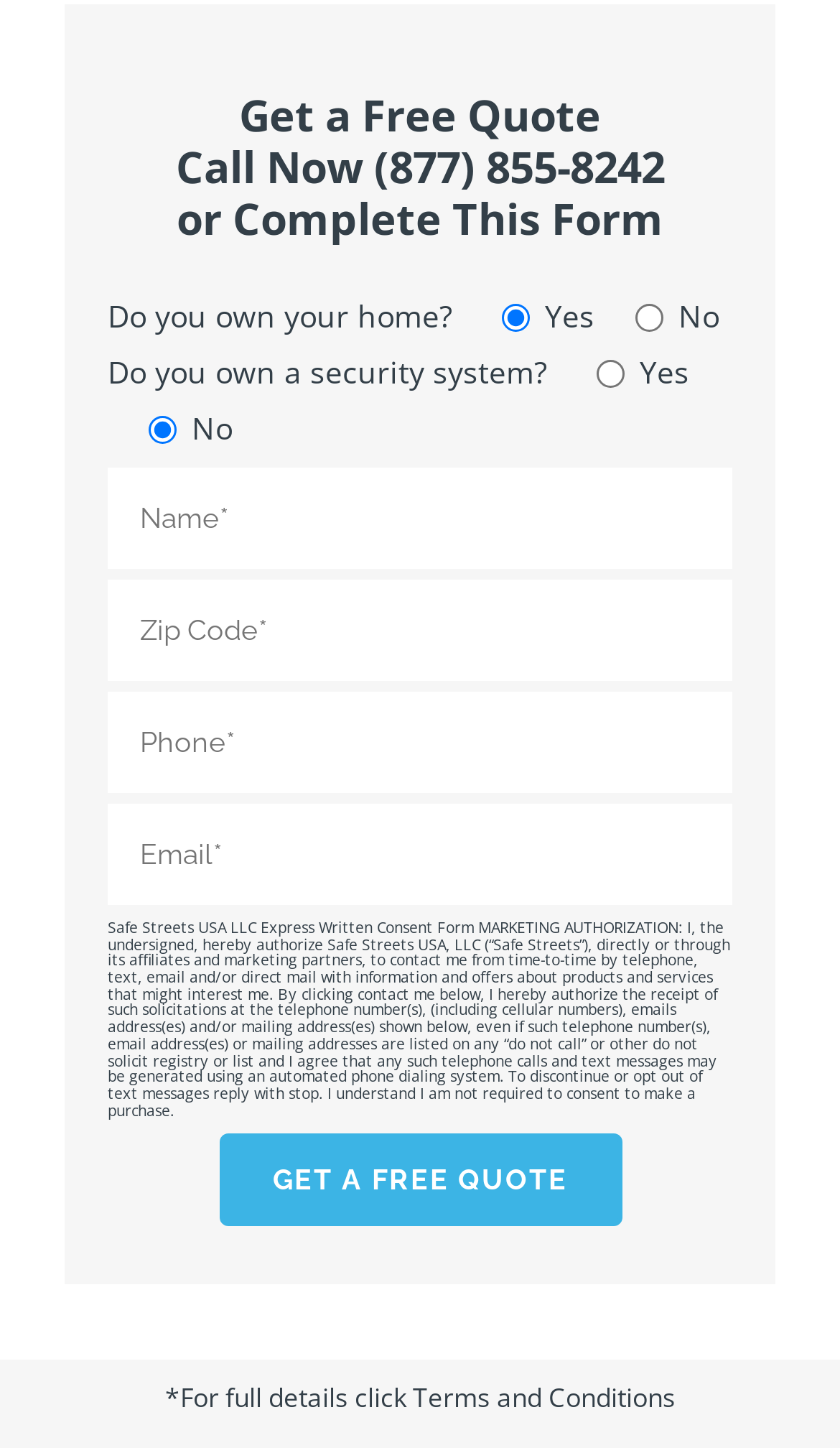Answer the following in one word or a short phrase: 
What is the marketing authorization for?

To receive solicitations